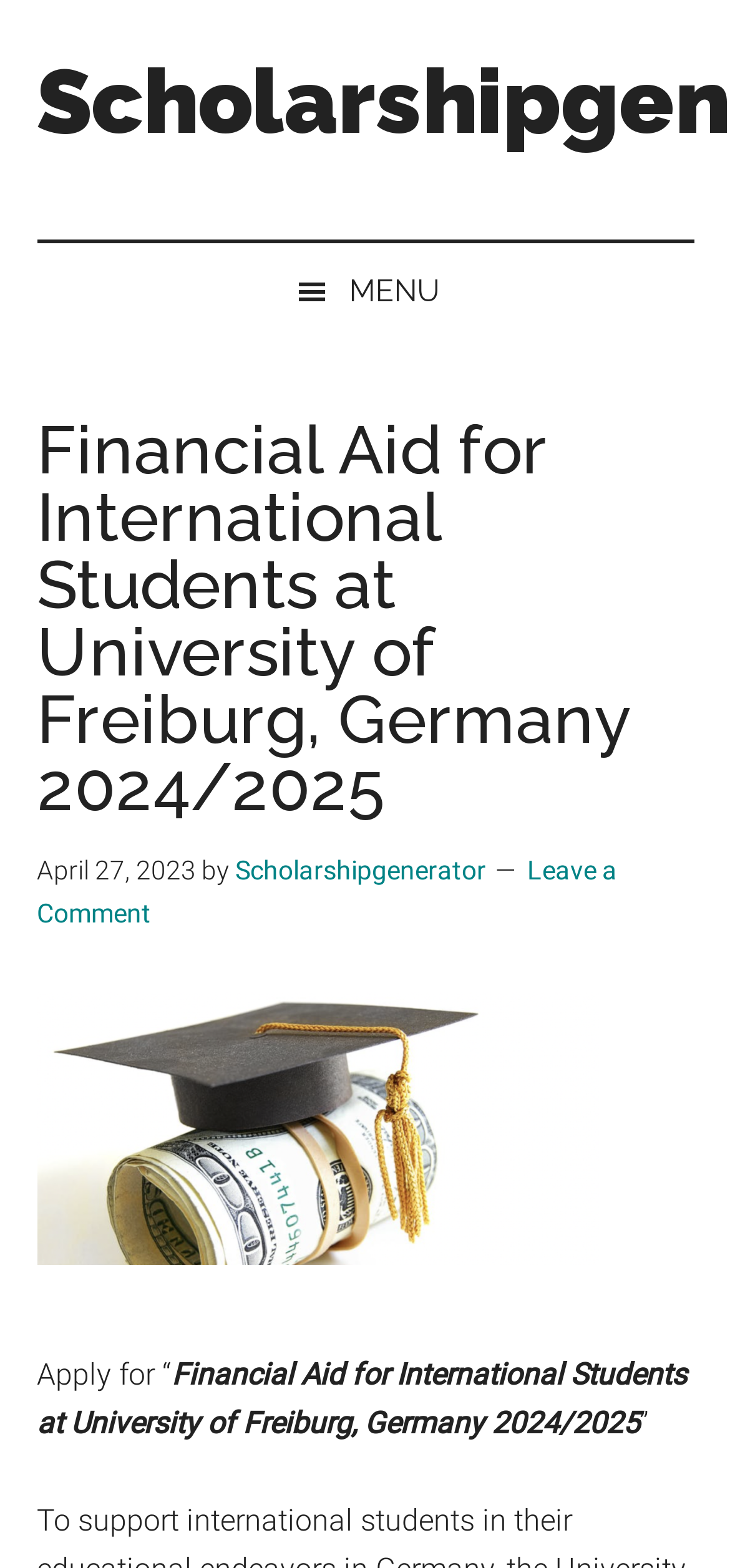What type of aid is mentioned on the webpage? Please answer the question using a single word or phrase based on the image.

Financial Aid